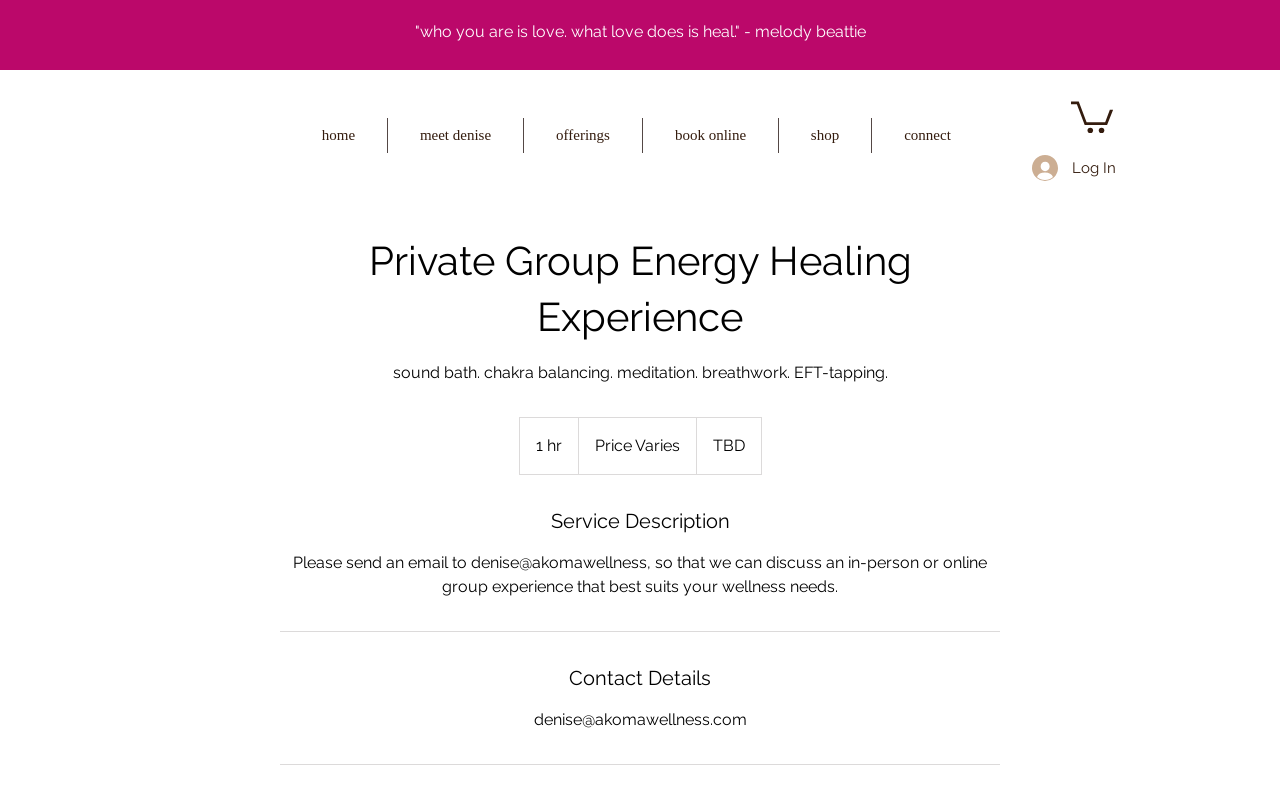From the element description Proudly powered by WordPress, predict the bounding box coordinates of the UI element. The coordinates must be specified in the format (top-left x, top-left y, bottom-right x, bottom-right y) and should be within the 0 to 1 range.

None